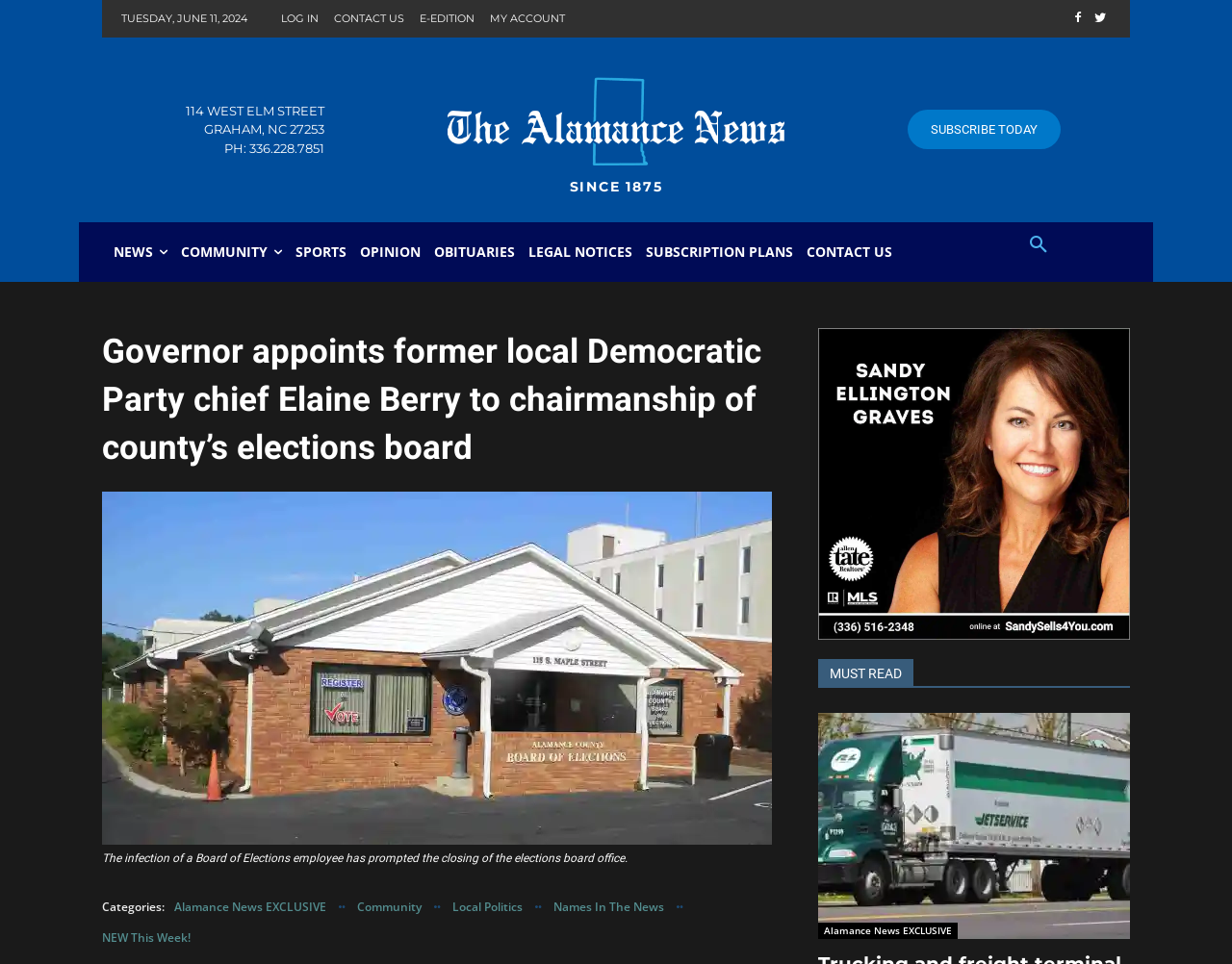What is the category of the news article about Elaine Berry?
Look at the image and answer the question using a single word or phrase.

Local Politics